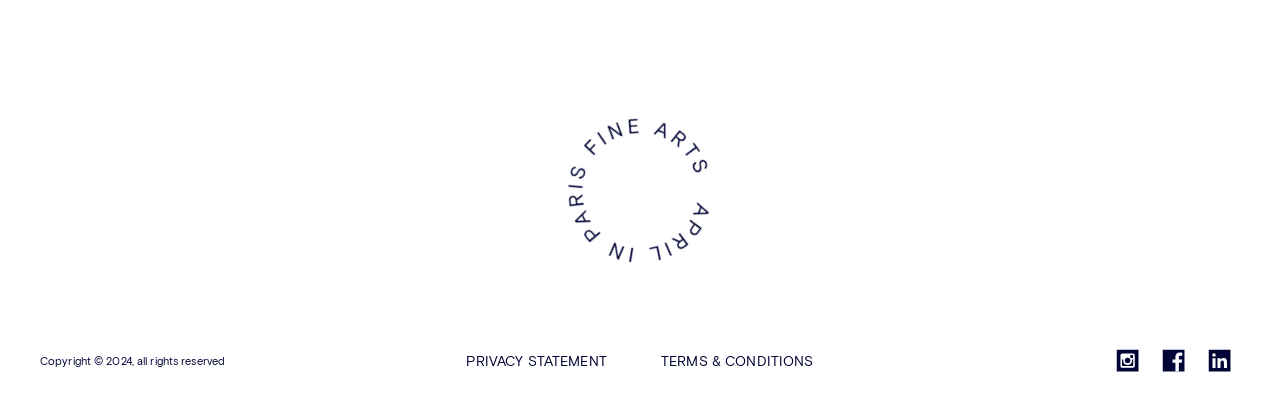Using the information shown in the image, answer the question with as much detail as possible: What is the copyright information?

The copyright information is located at the bottom-left corner of the webpage, with a bounding box of [0.031, 0.873, 0.176, 0.9]. It is a static text element that reads 'Copyright 2024, all rights reserved'.